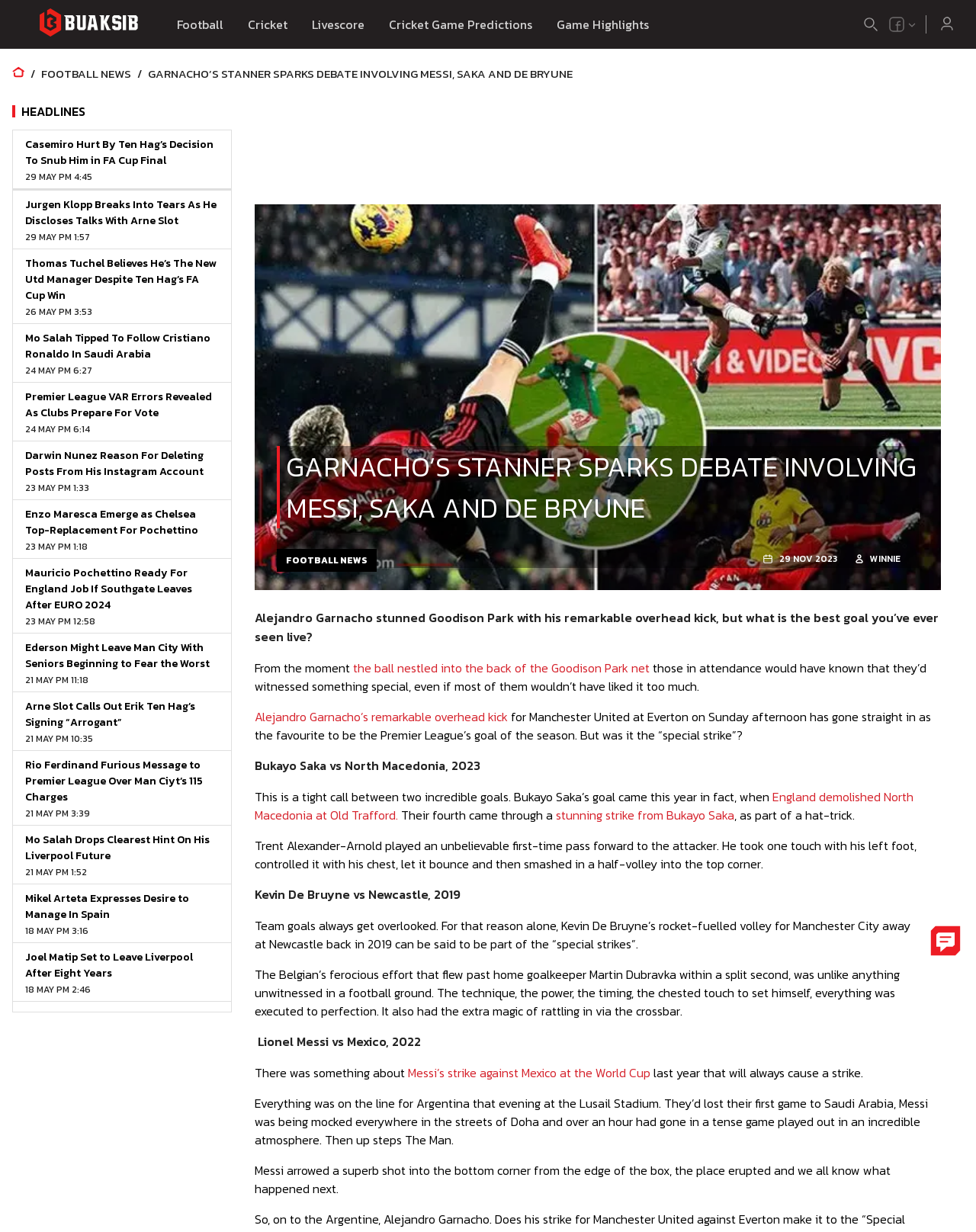Give a one-word or phrase response to the following question: What is the color of the logo?

Unknown